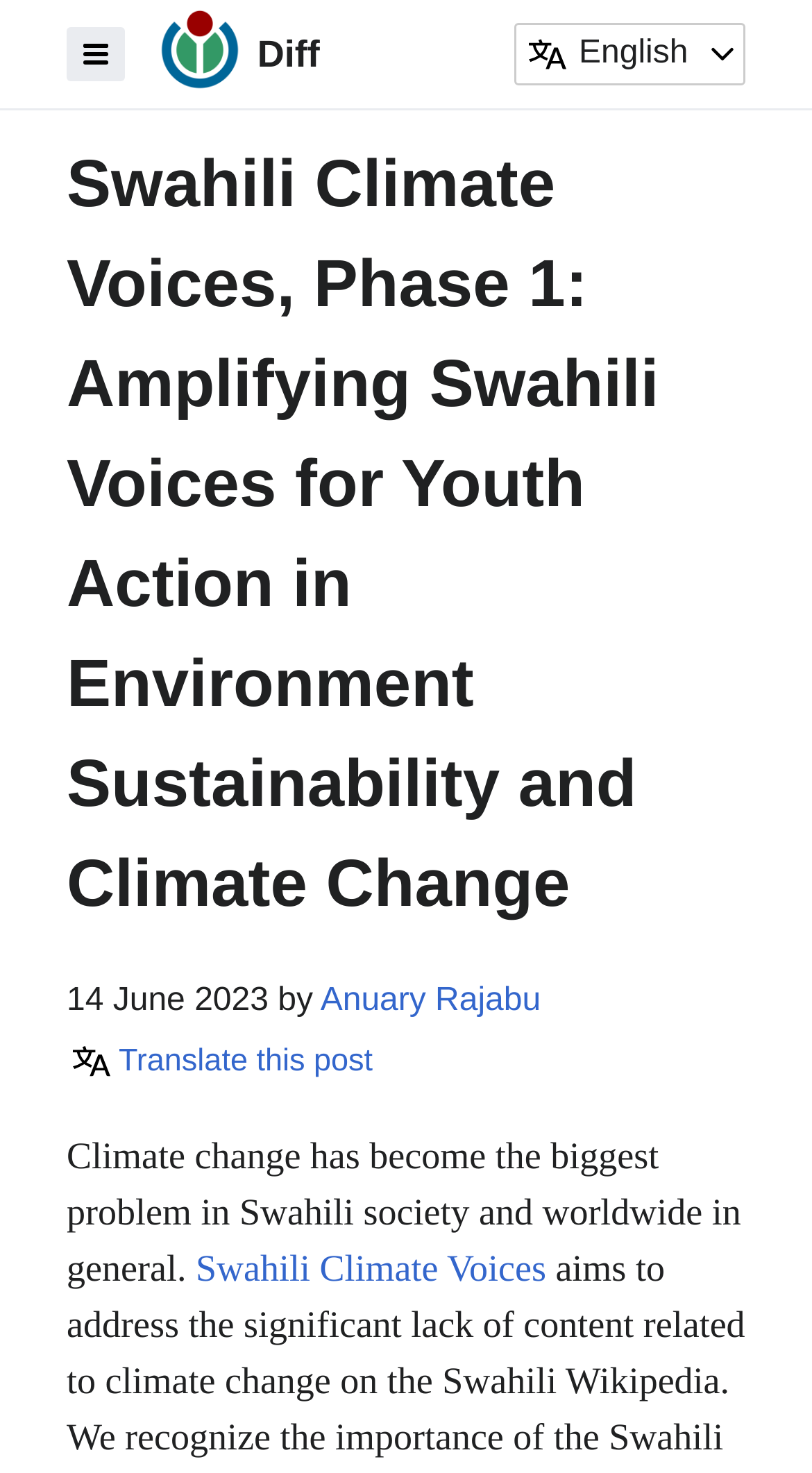What is the name of the website?
Analyze the screenshot and provide a detailed answer to the question.

The name of the website can be found in the heading element, which is 'Swahili Climate Voices, Phase 1: Amplifying Swahili Voices for Youth Action in Environment Sustainability and Climate Change'. The website's name is 'Swahili Climate Voices'.